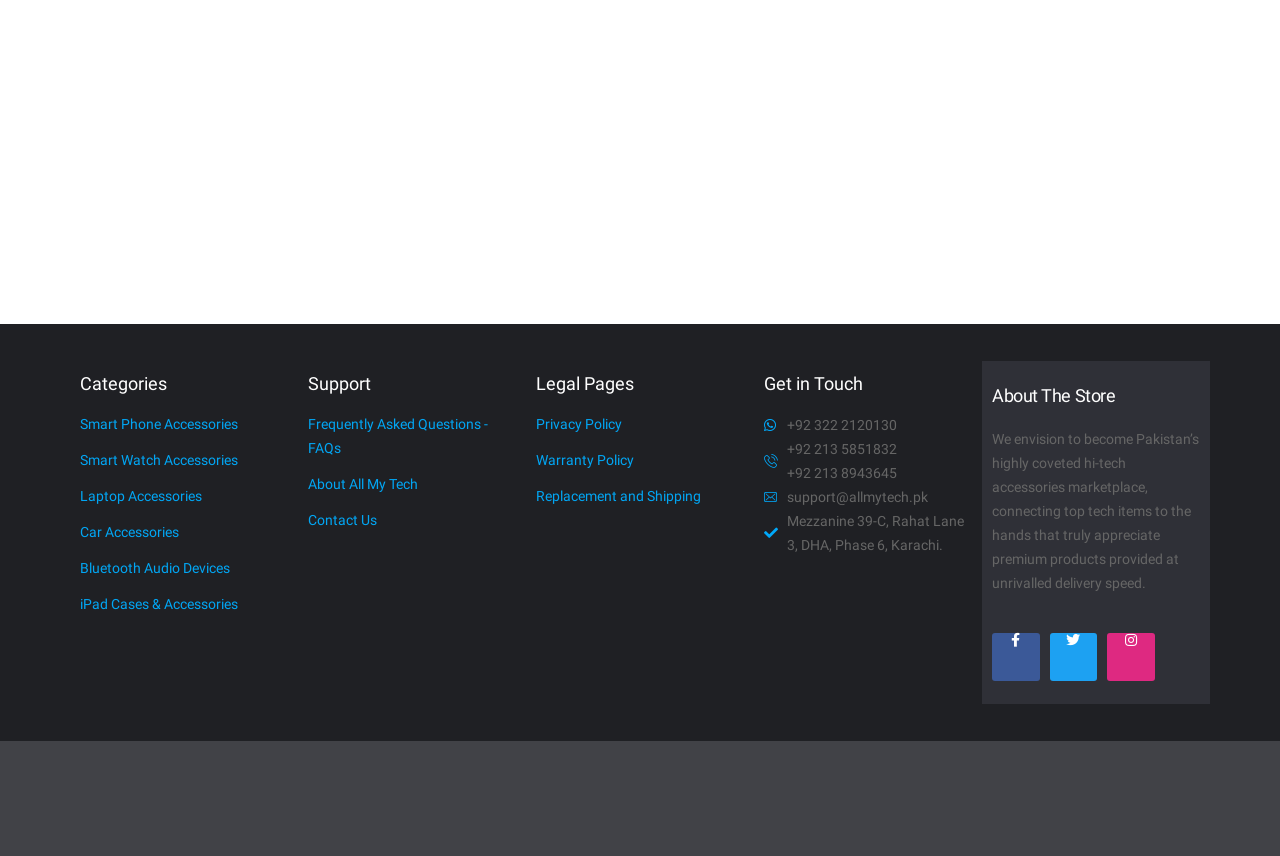Give a succinct answer to this question in a single word or phrase: 
What is the phone number listed under 'Get in Touch'?

+92 322 2120130